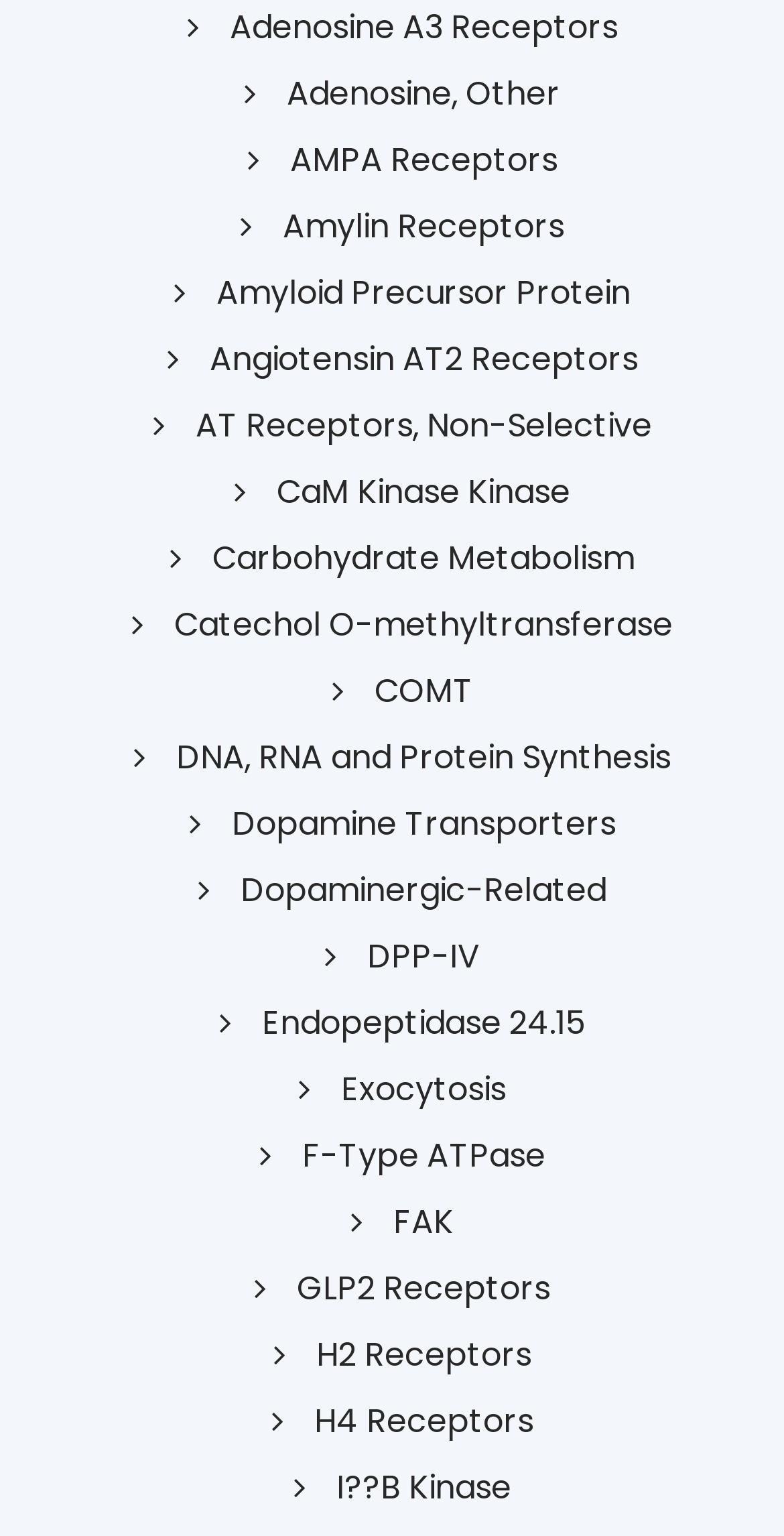What is the first link on the webpage?
Using the visual information from the image, give a one-word or short-phrase answer.

Adenosine A3 Receptors